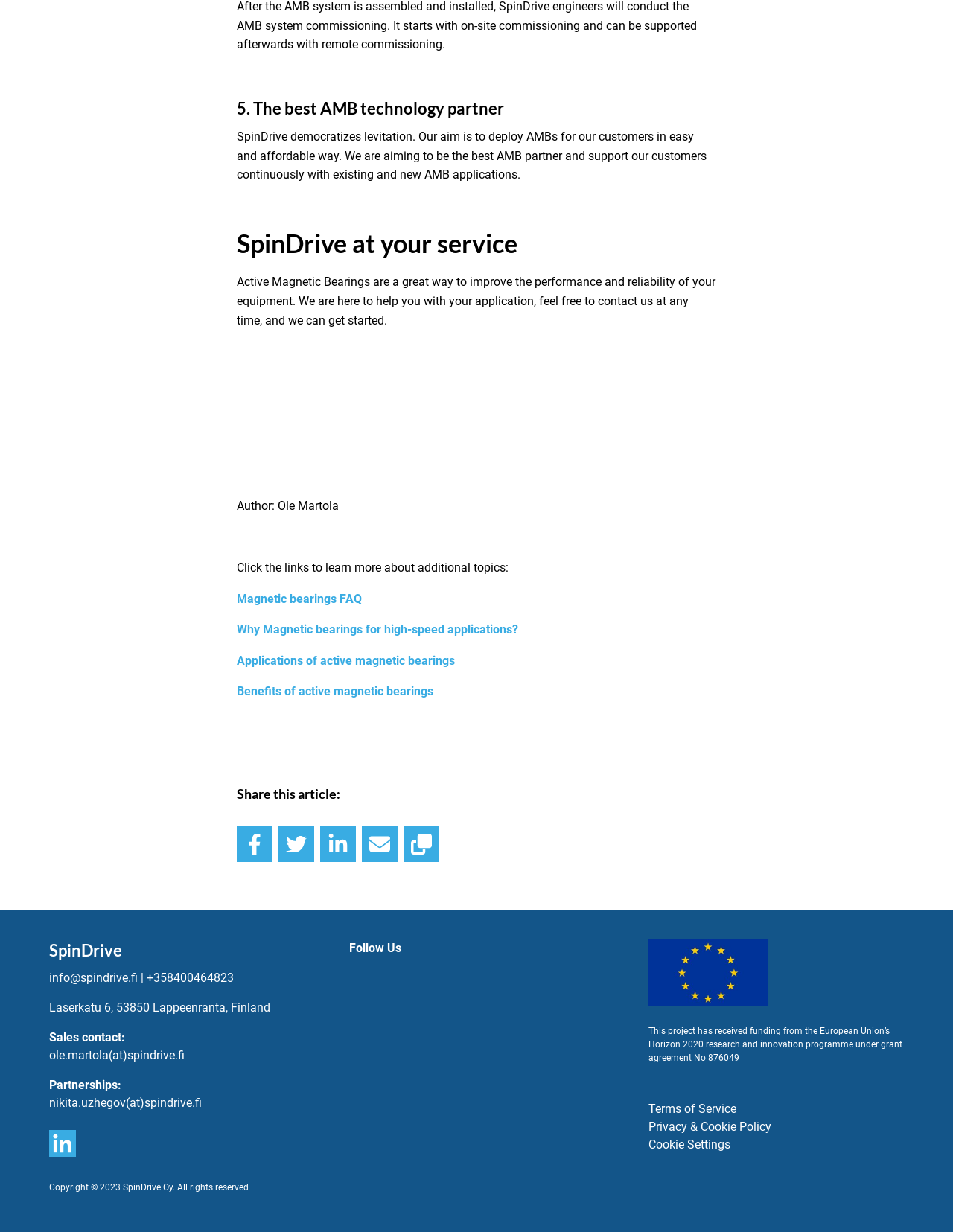Using the element description: "Privacy & Cookie Policy", determine the bounding box coordinates for the specified UI element. The coordinates should be four float numbers between 0 and 1, [left, top, right, bottom].

[0.681, 0.909, 0.81, 0.92]